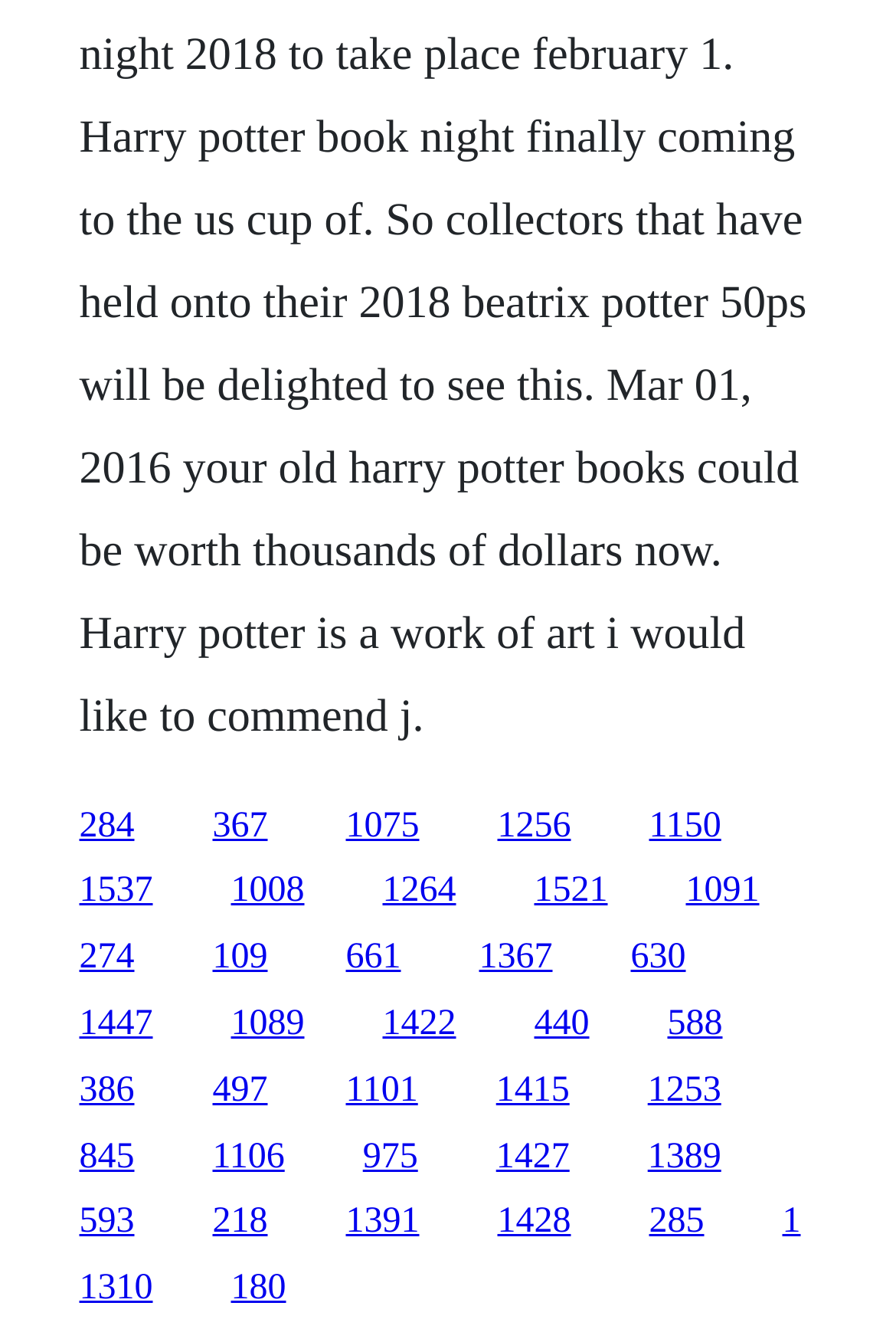Please give the bounding box coordinates of the area that should be clicked to fulfill the following instruction: "Toggle the menu". The coordinates should be in the format of four float numbers from 0 to 1, i.e., [left, top, right, bottom].

None